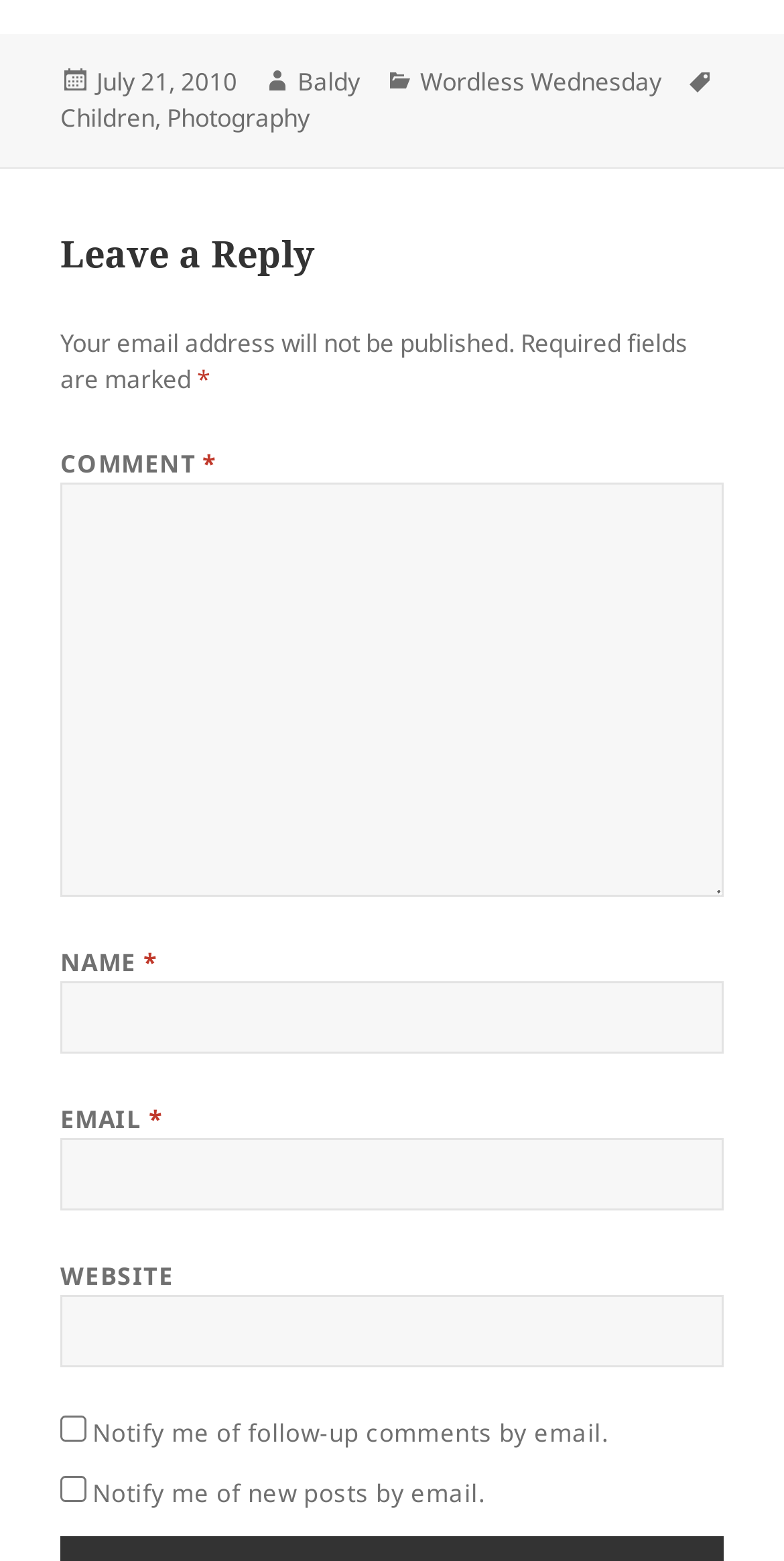Identify the bounding box coordinates of the element that should be clicked to fulfill this task: "Click on the link to view posts tagged with 'Children'". The coordinates should be provided as four float numbers between 0 and 1, i.e., [left, top, right, bottom].

[0.077, 0.064, 0.197, 0.087]